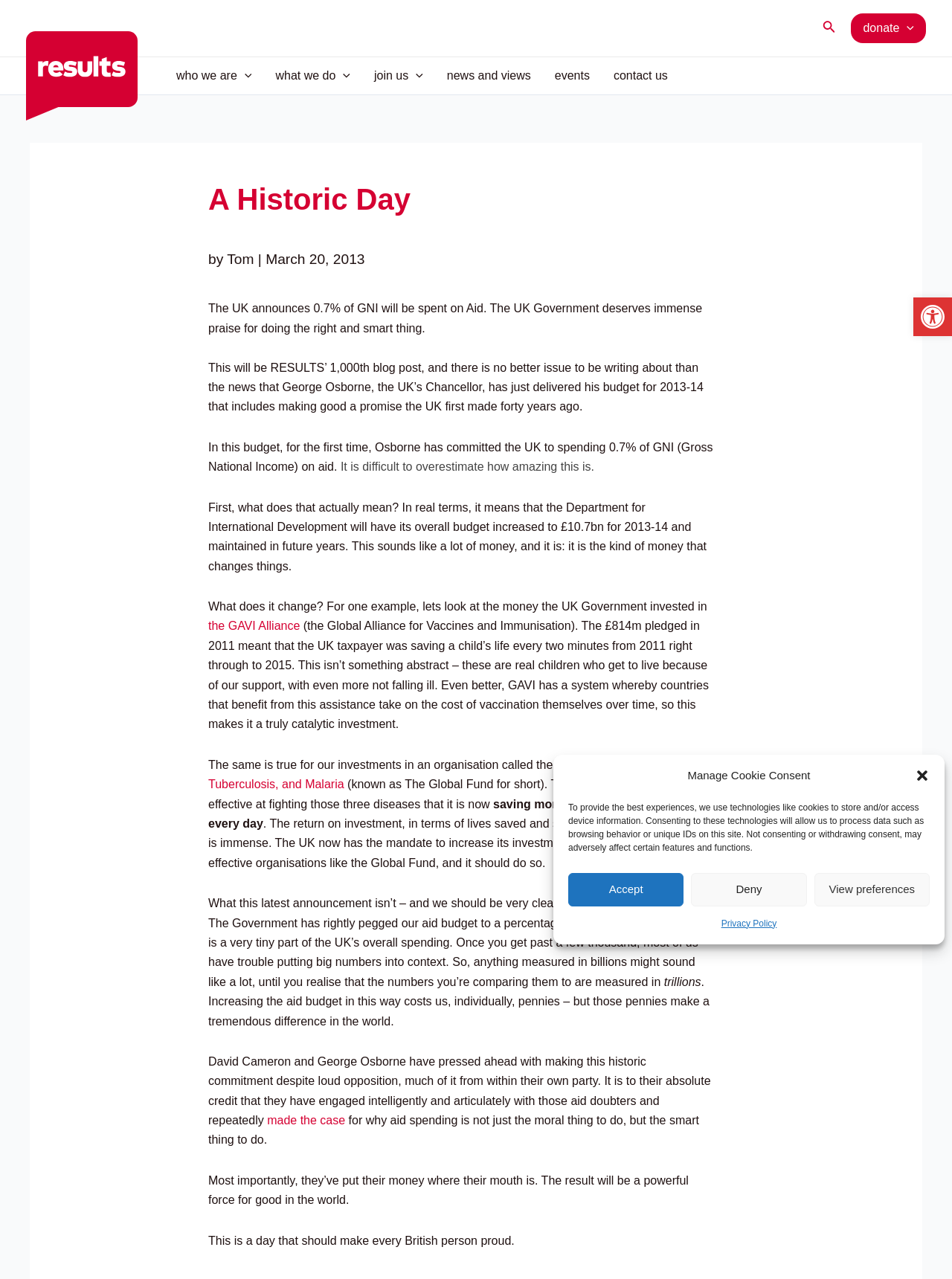Highlight the bounding box coordinates of the element that should be clicked to carry out the following instruction: "Toggle the who we are menu". The coordinates must be given as four float numbers ranging from 0 to 1, i.e., [left, top, right, bottom].

[0.173, 0.045, 0.277, 0.074]